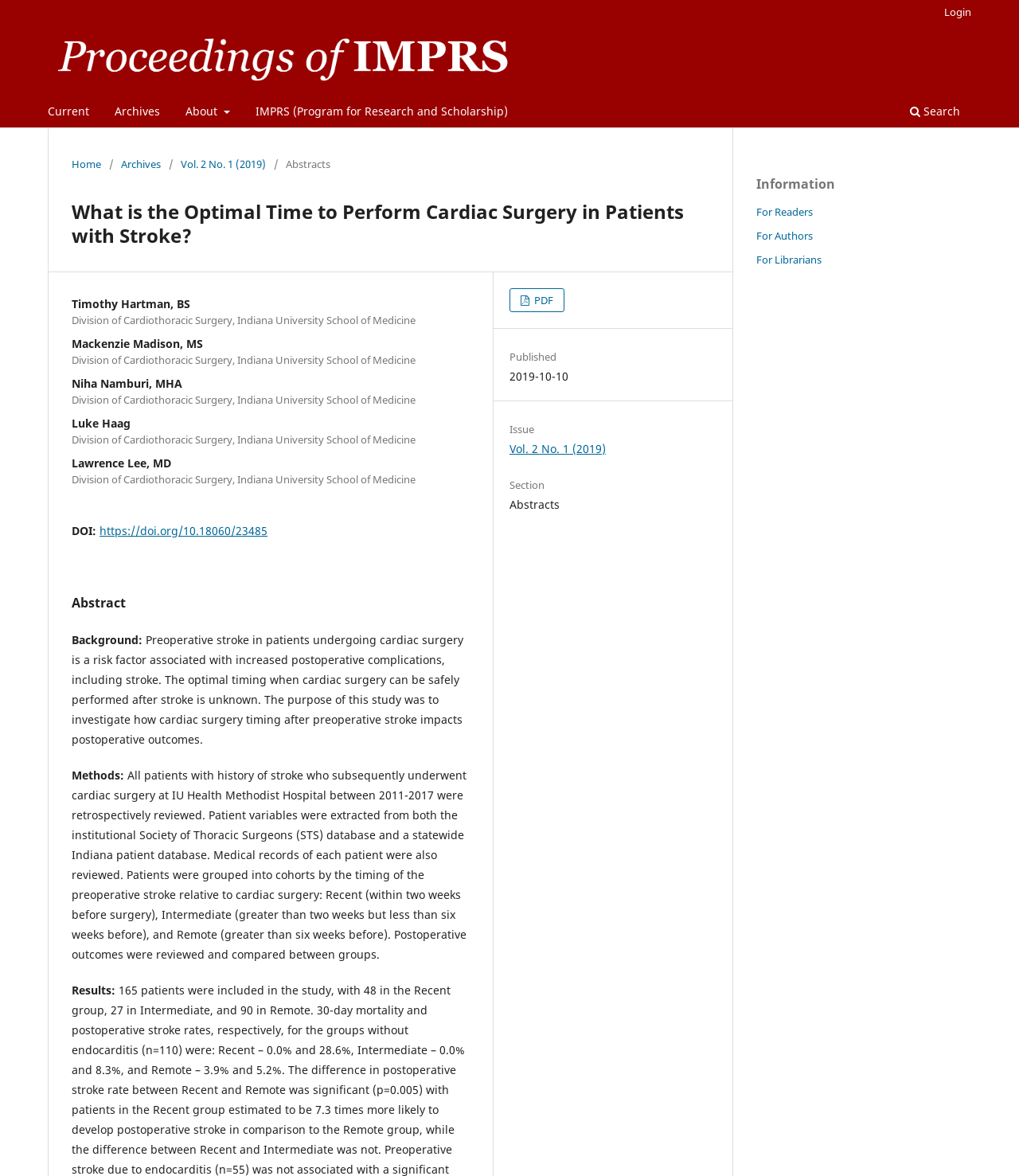Examine the image carefully and respond to the question with a detailed answer: 
What is the publication date of the article?

I found the publication date by looking at the static text element with the text '2019-10-10' which is located under the heading 'Published'.